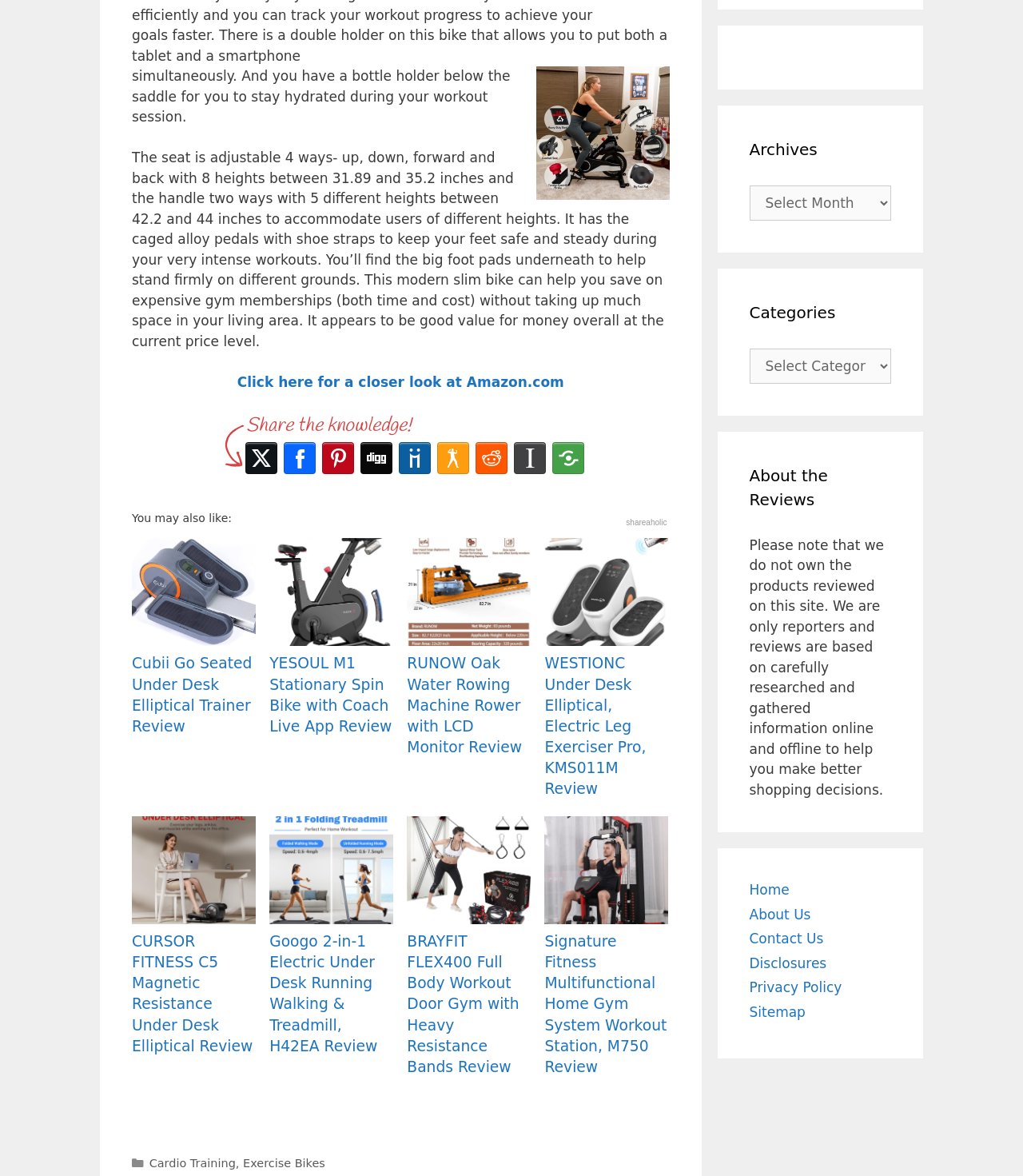Pinpoint the bounding box coordinates of the area that must be clicked to complete this instruction: "Click here for a closer look at Amazon.com".

[0.232, 0.318, 0.551, 0.331]